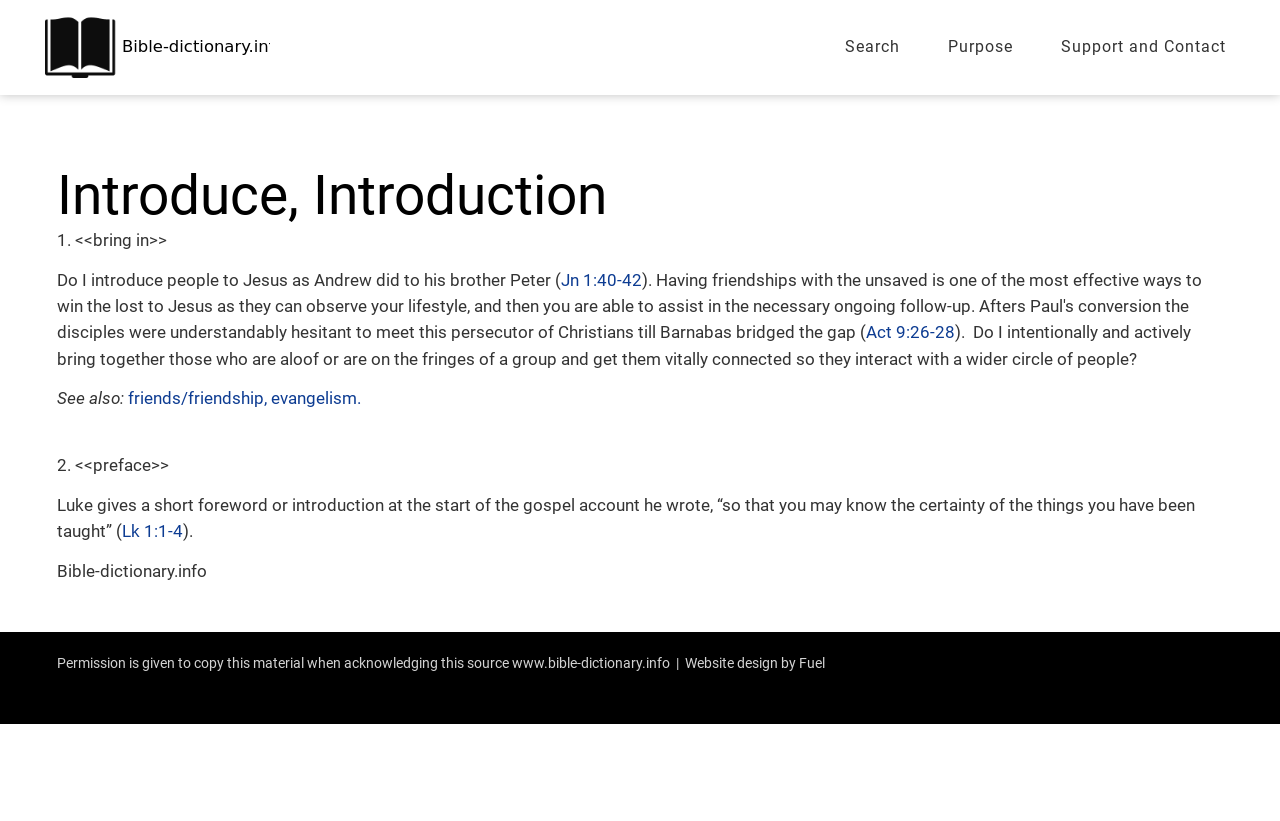Specify the bounding box coordinates for the region that must be clicked to perform the given instruction: "Read the introduction".

[0.045, 0.198, 0.955, 0.276]